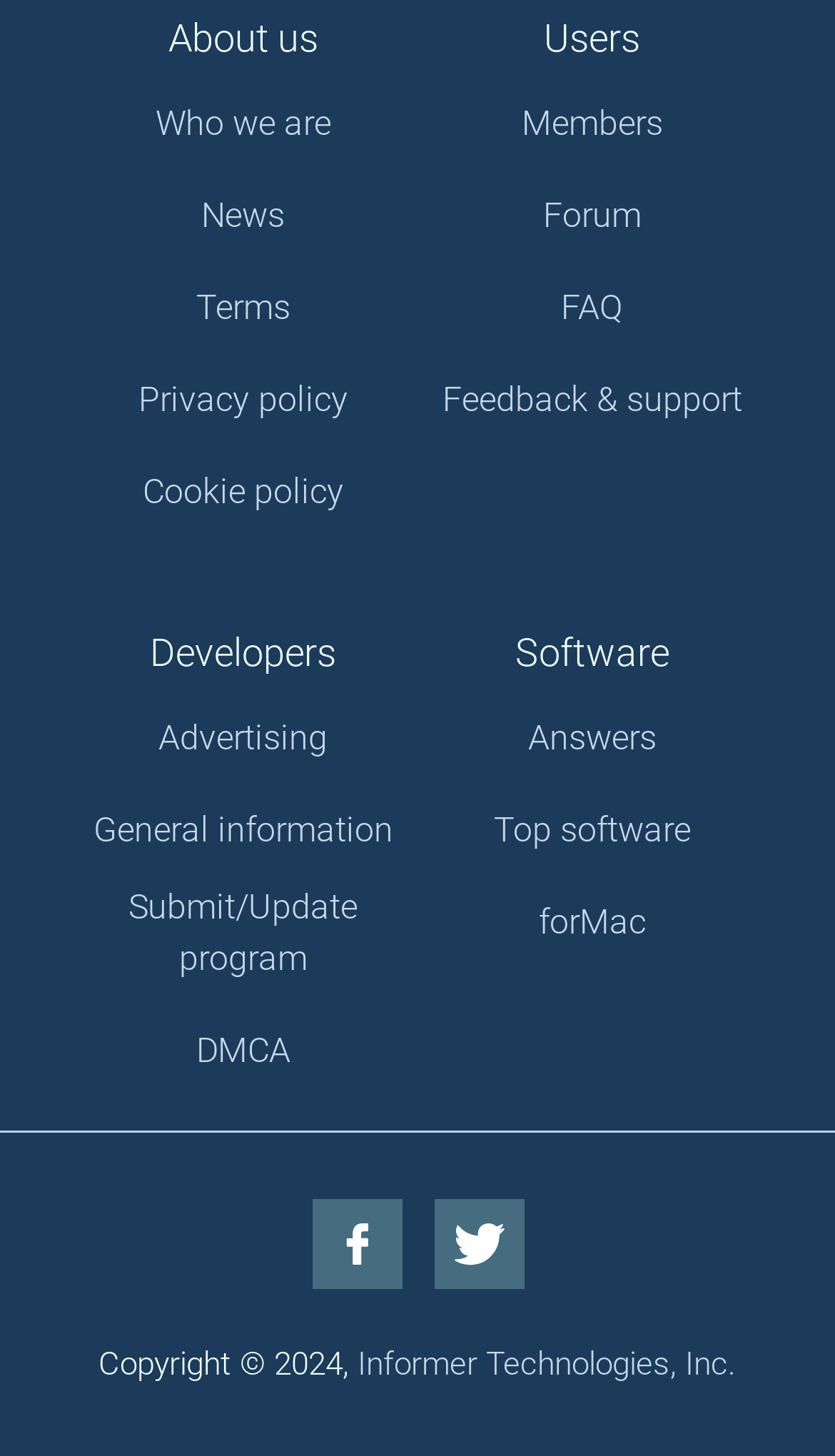Please reply to the following question with a single word or a short phrase:
What is the second category under 'Users'?

Forum